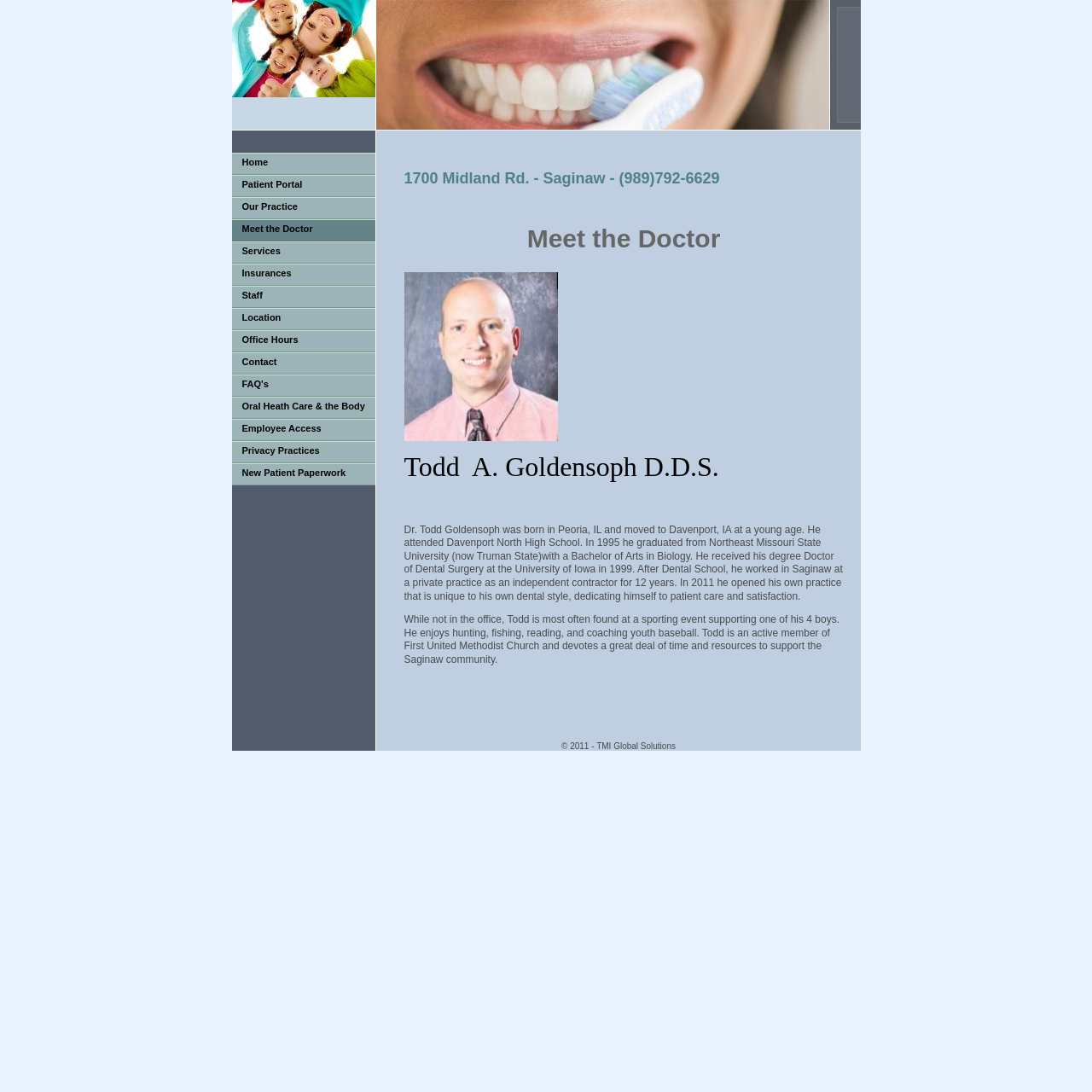Show the bounding box coordinates for the HTML element as described: "Meet the Doctor".

[0.212, 0.201, 0.343, 0.221]